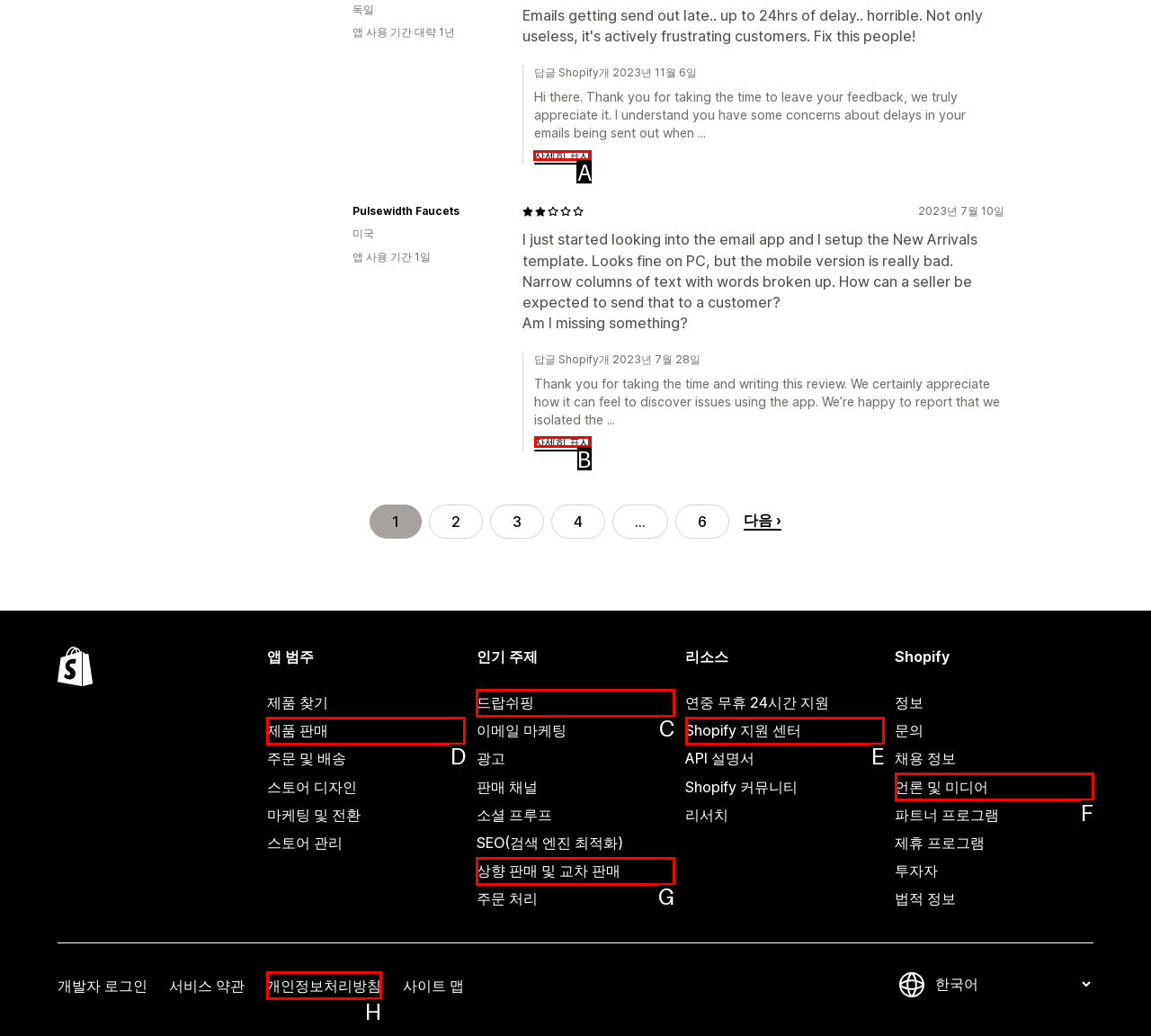To achieve the task: Click the '자세히 표시' button, indicate the letter of the correct choice from the provided options.

A